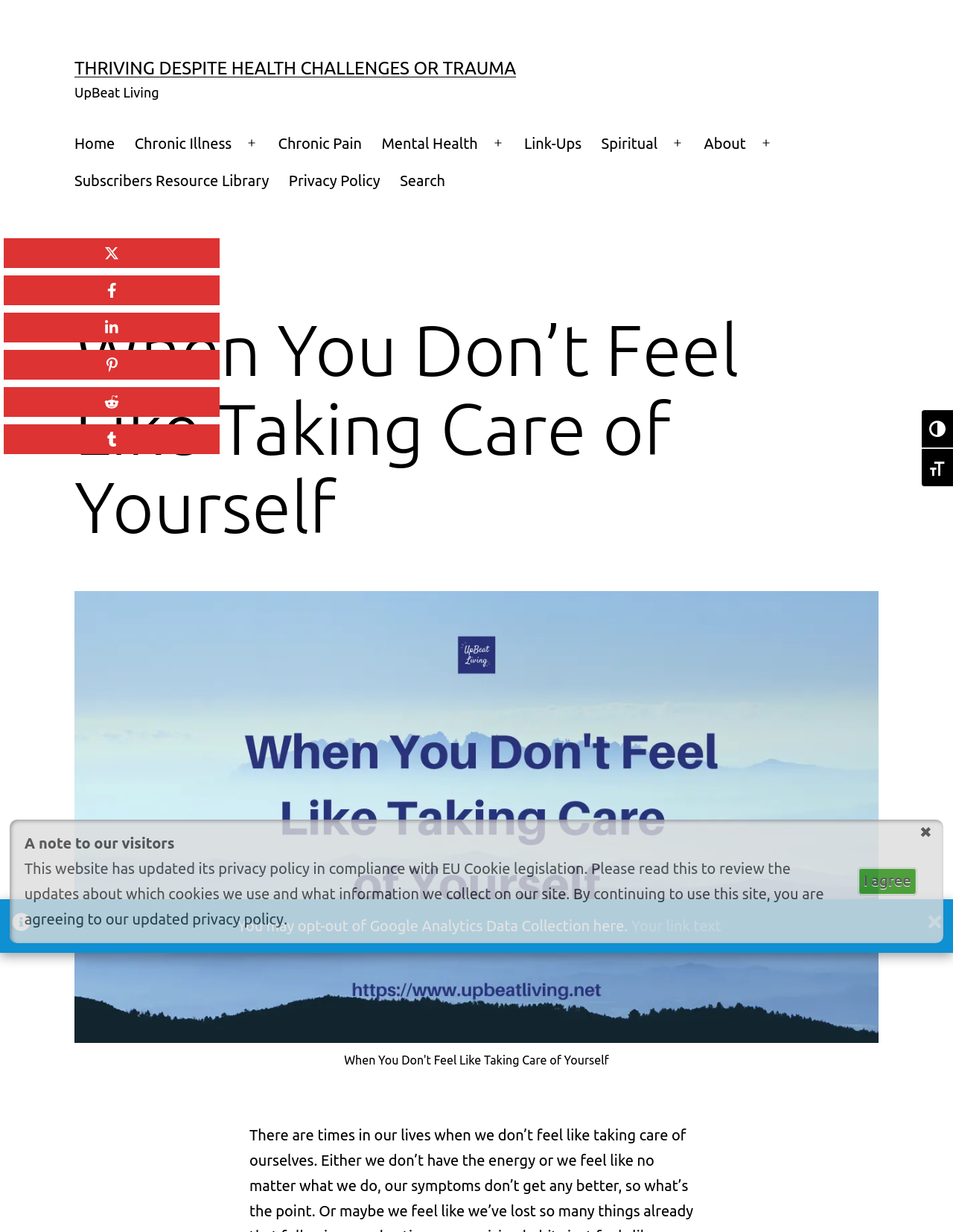Pinpoint the bounding box coordinates for the area that should be clicked to perform the following instruction: "Share on Facebook".

[0.004, 0.224, 0.23, 0.248]